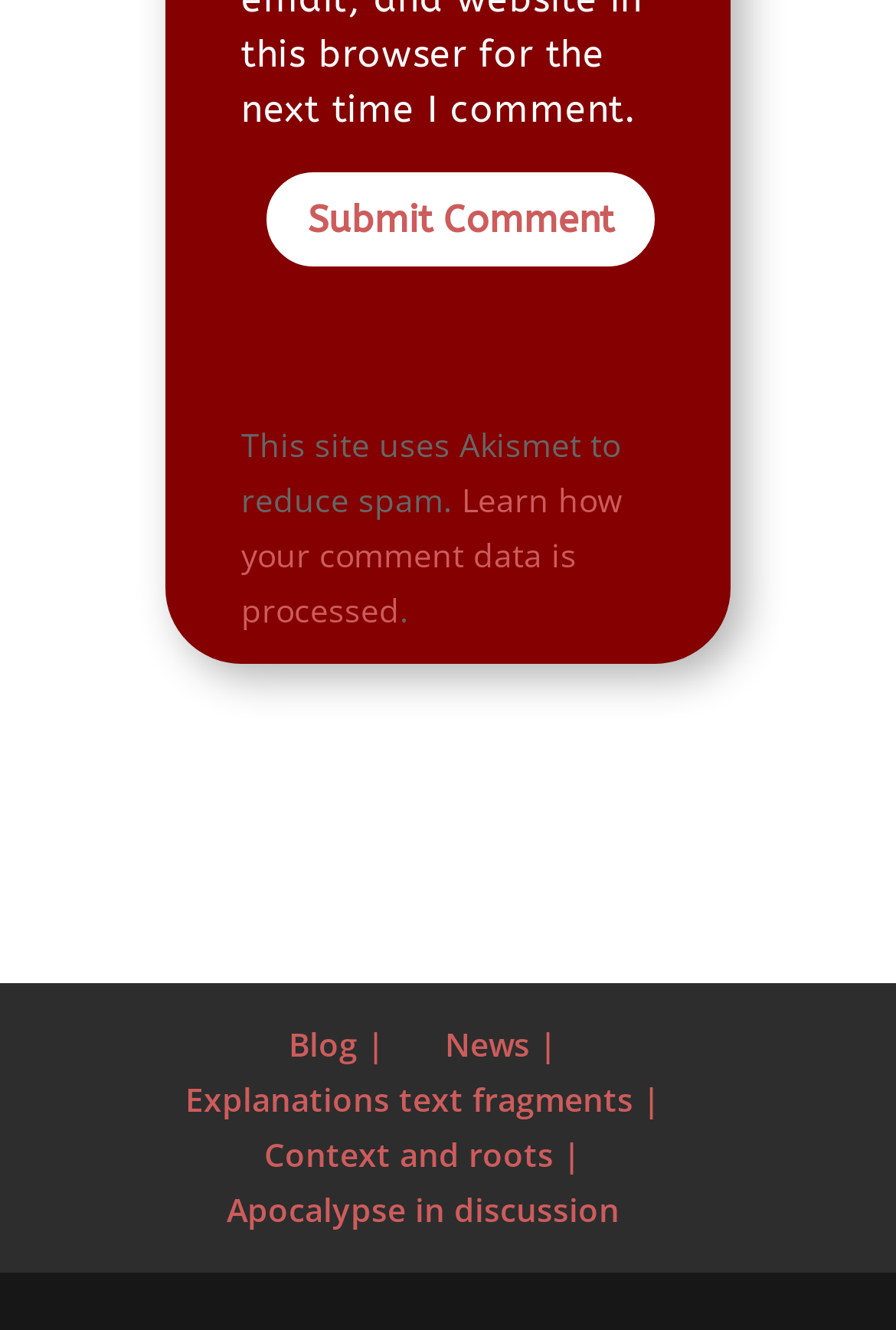Identify the bounding box coordinates for the UI element mentioned here: "Blog |". Provide the coordinates as four float values between 0 and 1, i.e., [left, top, right, bottom].

[0.322, 0.769, 0.429, 0.802]